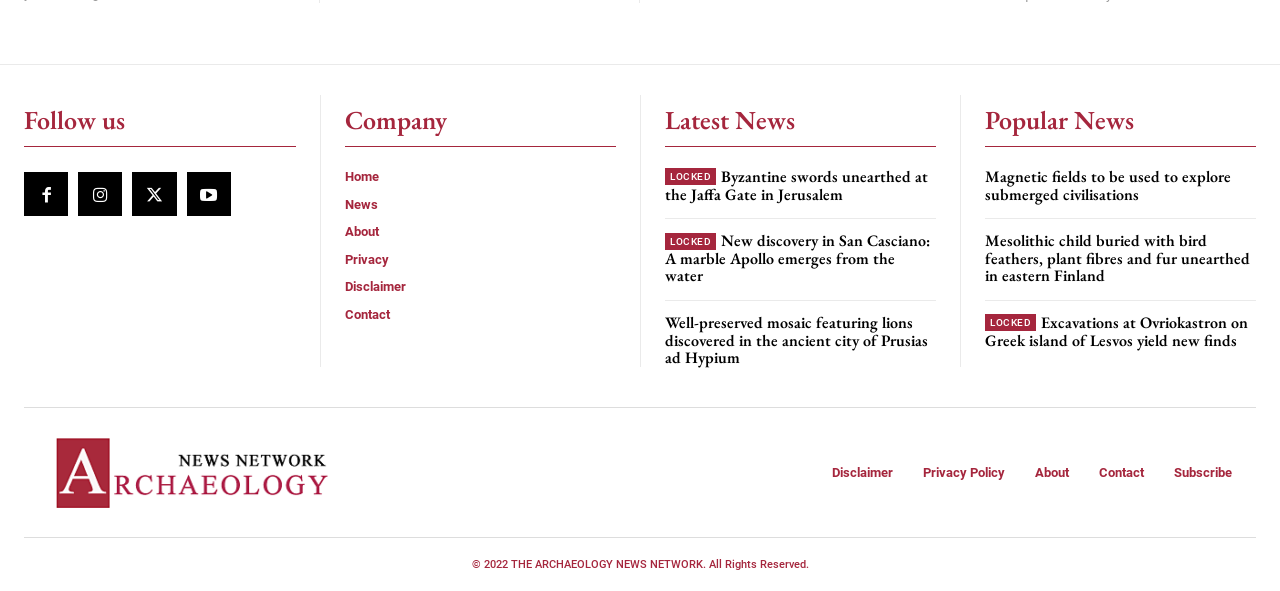Specify the bounding box coordinates of the area that needs to be clicked to achieve the following instruction: "Follow us on social media".

[0.019, 0.178, 0.098, 0.23]